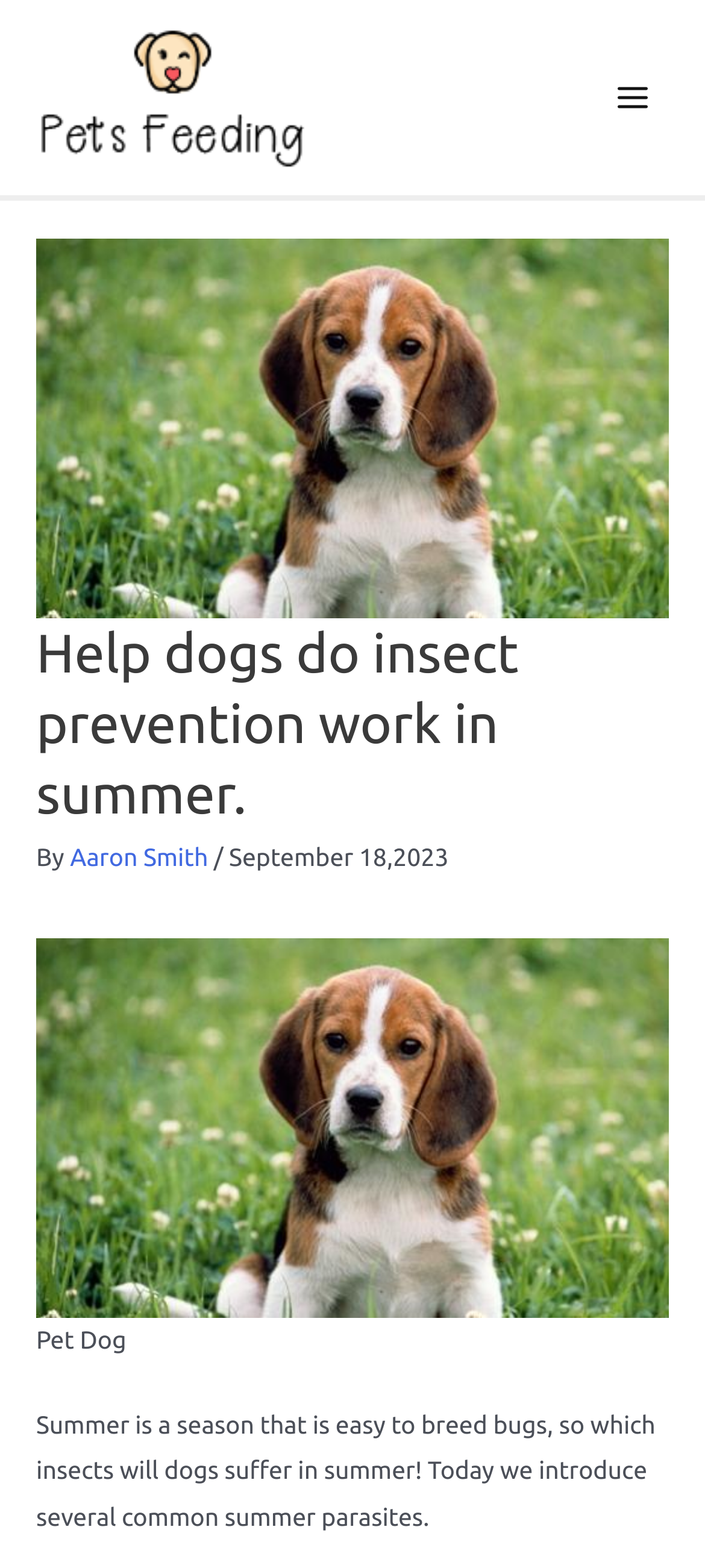Using the webpage screenshot, locate the HTML element that fits the following description and provide its bounding box: "alt="Pets Feeding"".

[0.051, 0.052, 0.436, 0.07]